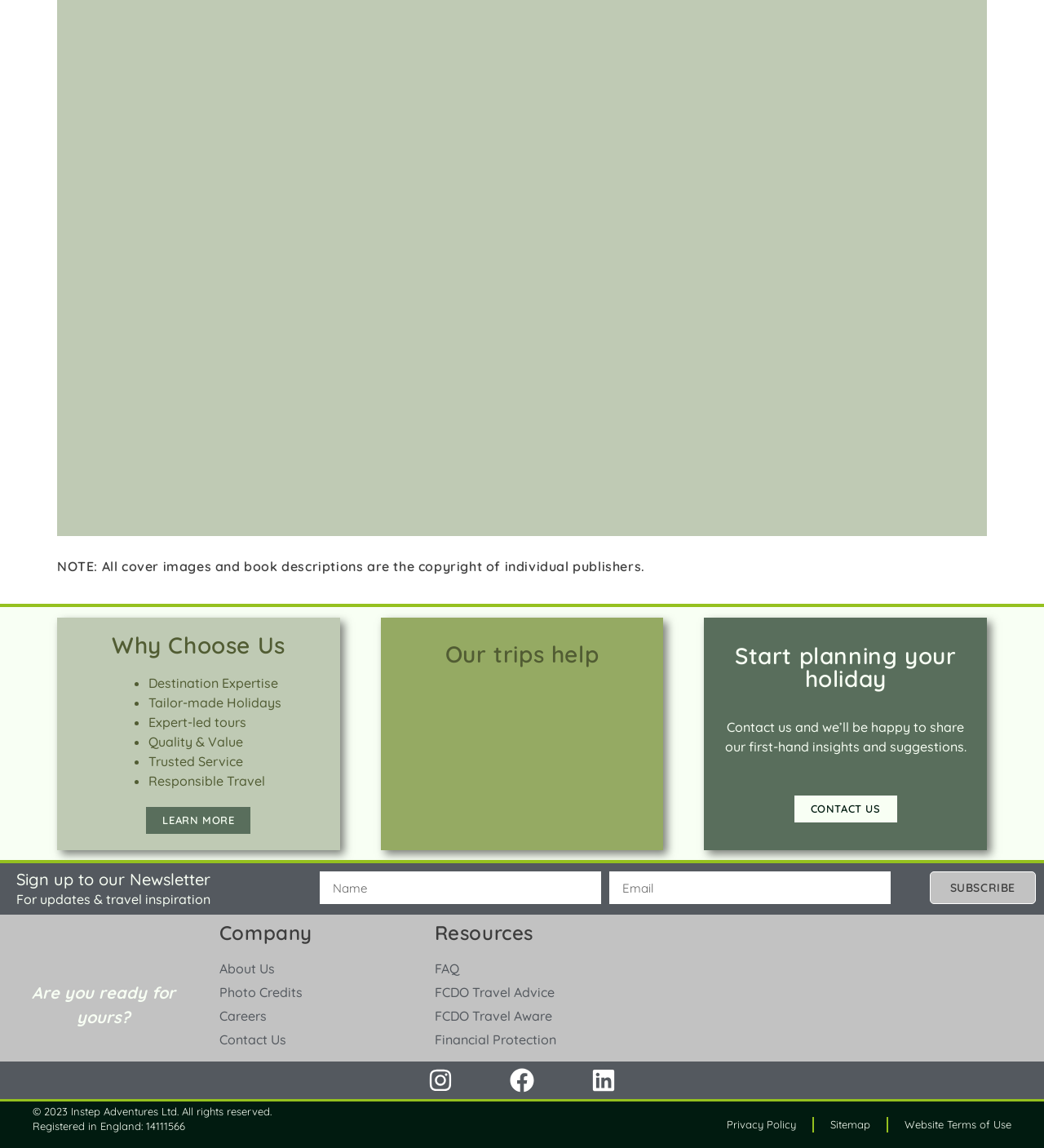Determine the bounding box for the described UI element: "Website Terms of Use".

[0.866, 0.973, 0.969, 0.987]